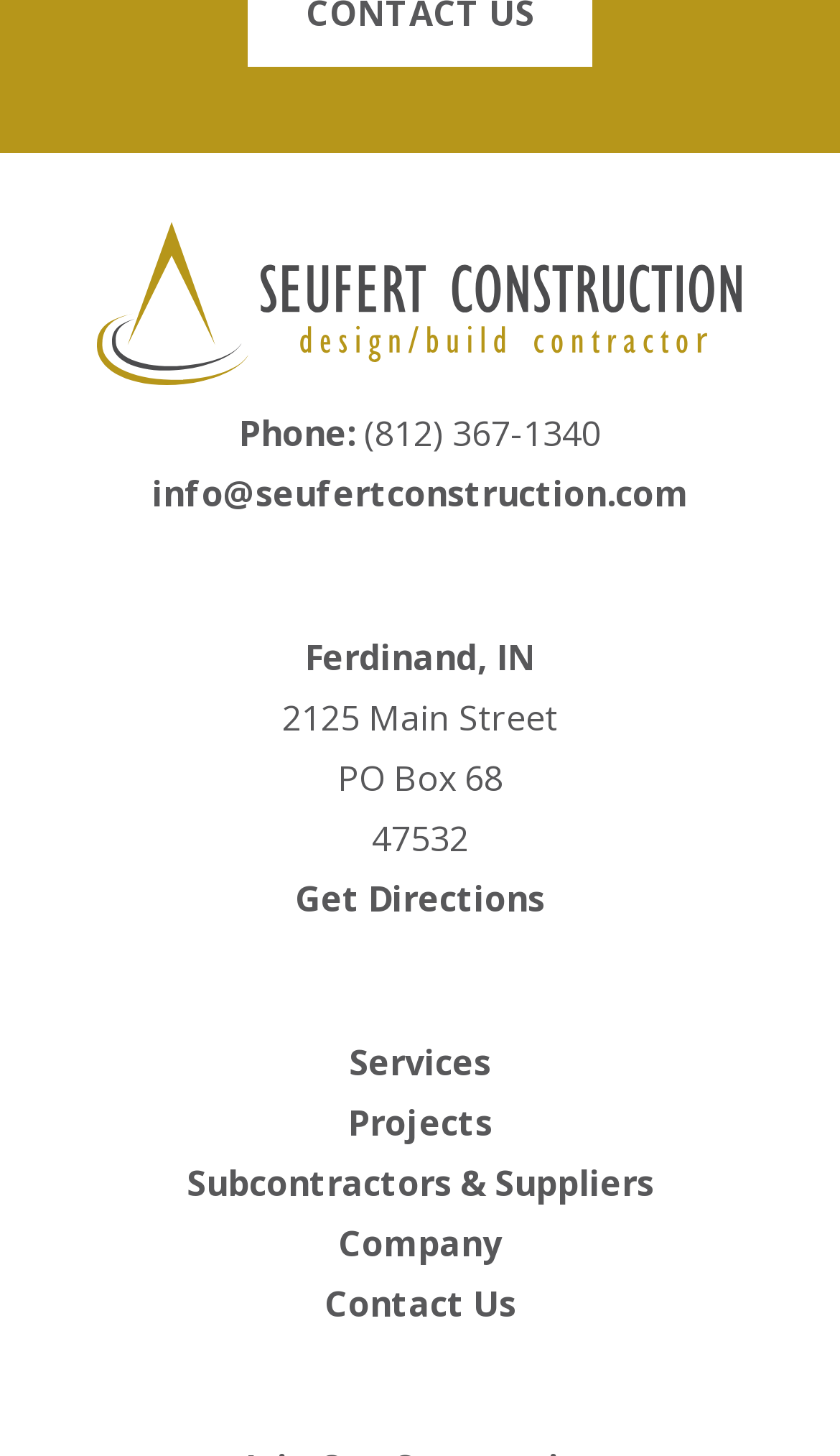Please identify the bounding box coordinates of the area that needs to be clicked to follow this instruction: "call (812) 367-1340".

[0.433, 0.281, 0.715, 0.314]